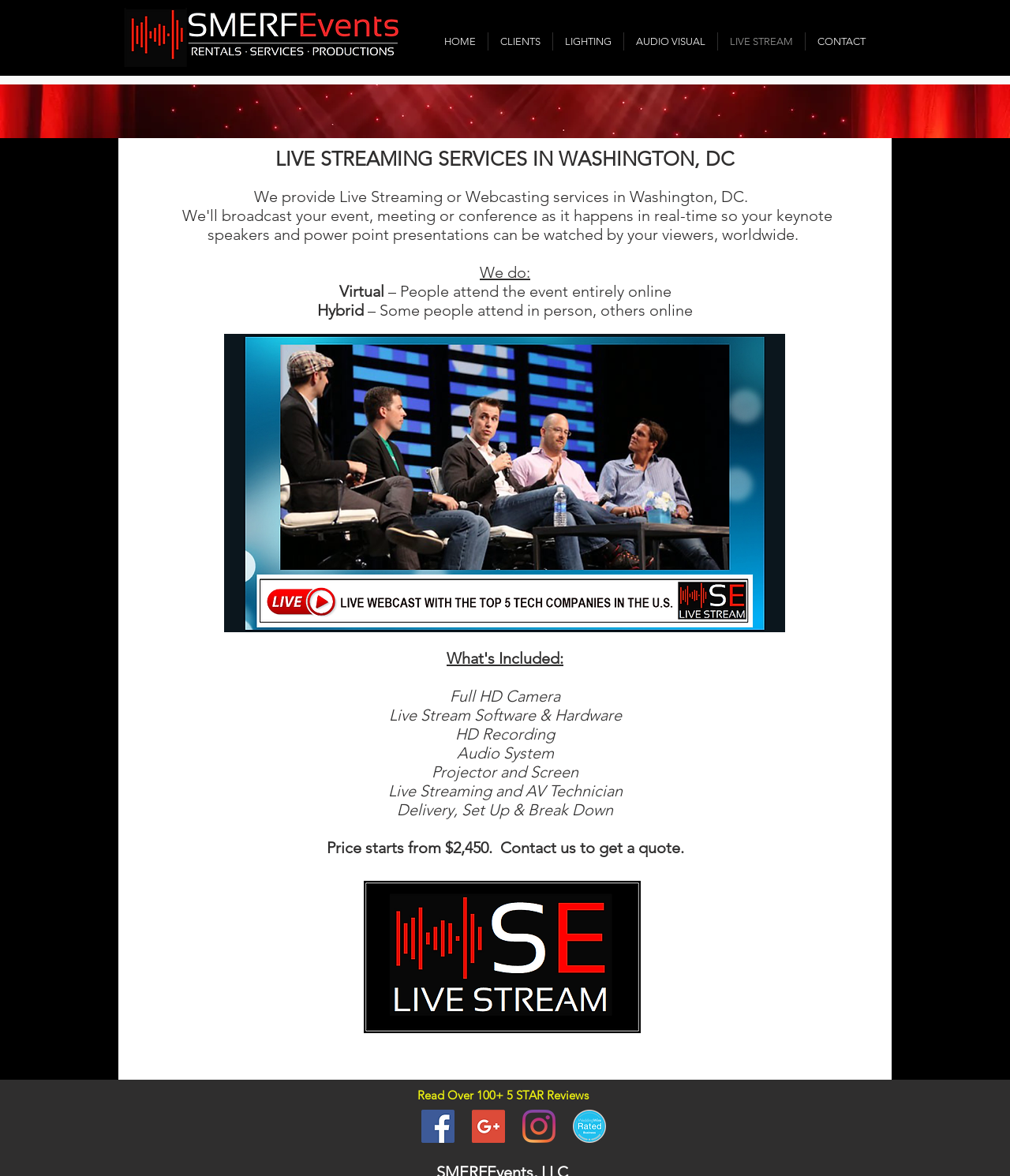Generate an in-depth caption that captures all aspects of the webpage.

This webpage is about Live Streaming Services in Washington DC, specifically highlighting the services offered by SMERFEvents. At the top, there is a navigation bar with links to different sections of the website, including HOME, CLIENTS, LIGHTING, AUDIO VISUAL, LIVE STREAM, and CONTACT. Below the navigation bar, there is a logo of SMERFEvents Audio Visual Rental Washington DC, accompanied by a link to the same.

The main content of the webpage is divided into sections. The first section has a heading "LIVE STREAMING SERVICES IN WASHINGTON, DC" and a brief description of the services provided. Below this, there are two columns of text, one listing the types of events that can be live streamed, such as virtual and hybrid events, and the other describing the services offered, including full HD camera, live stream software and hardware, HD recording, audio system, projector and screen, and live streaming and AV technician.

To the right of this text, there is a large image related to live streaming services. Below this image, there are several lines of text describing the services in more detail, including the price, which starts from $2,450. There is also a call-to-action to contact for a quote.

Further down the page, there is a section with a heading "Read Over 100+ 5 STAR Reviews" and a row of social media icons, including Facebook, Google+, Instagram, and Wedding Wire, with links to each platform.

Throughout the page, there are several images related to live streaming services, including a large image at the bottom of the page. The overall layout is organized, with clear headings and concise text, making it easy to navigate and understand the services offered by SMERFEvents.